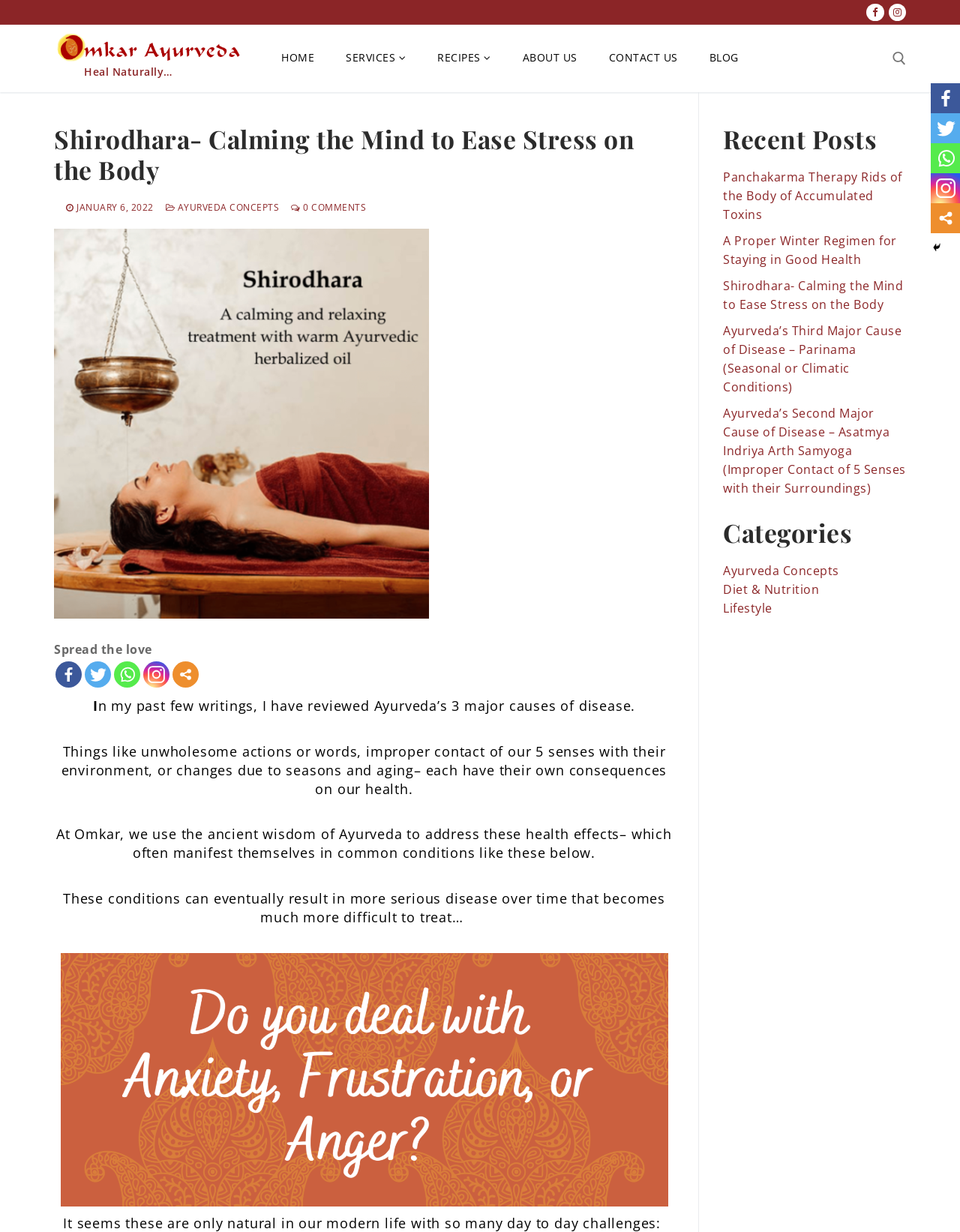What is the search function for?
Answer the question with a thorough and detailed explanation.

I found the answer by looking at the search box and its label 'Search for:' which indicates that it is for searching the website.